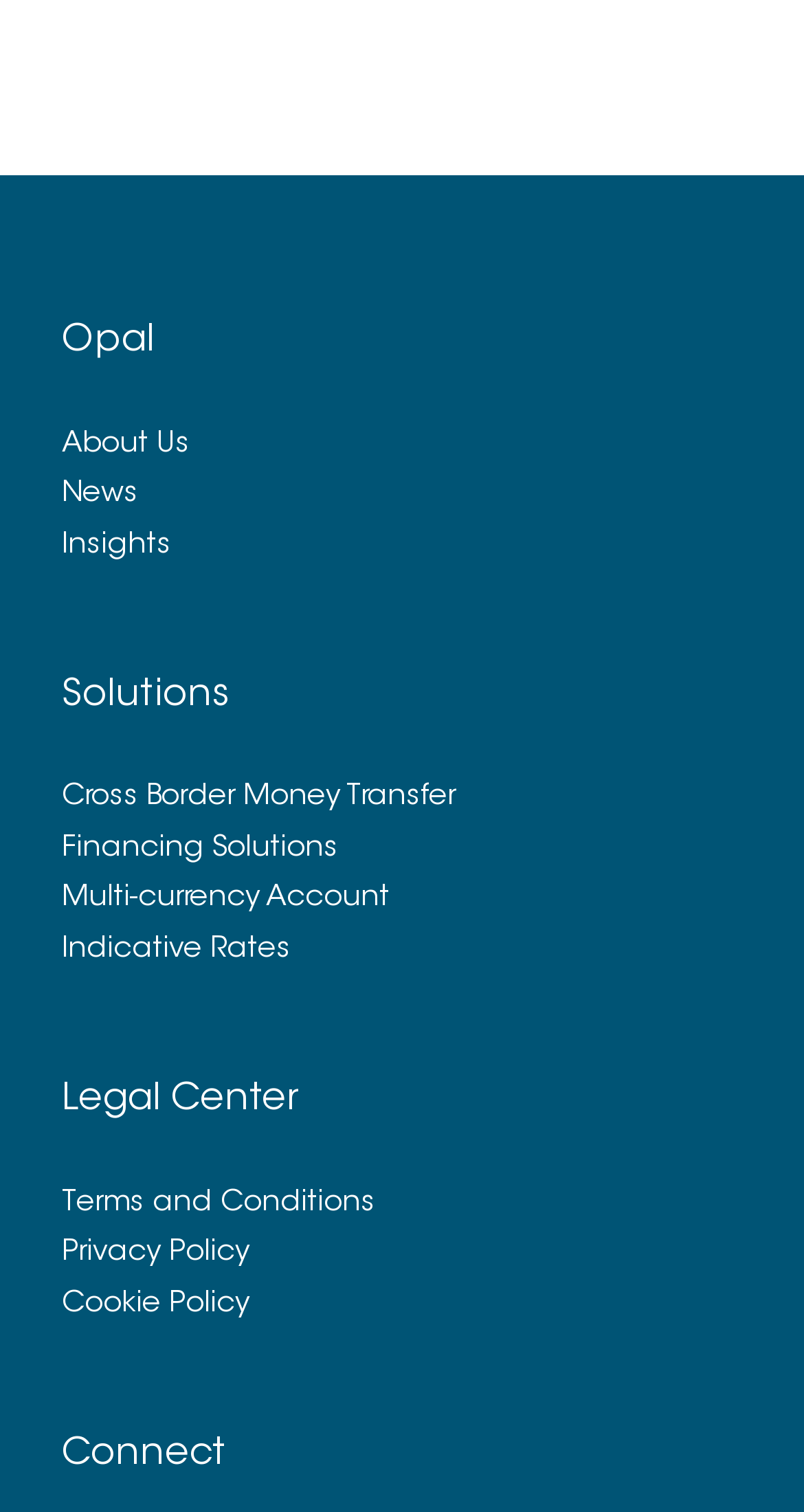Please find the bounding box coordinates of the section that needs to be clicked to achieve this instruction: "learn about cross border money transfer".

[0.077, 0.519, 0.567, 0.538]